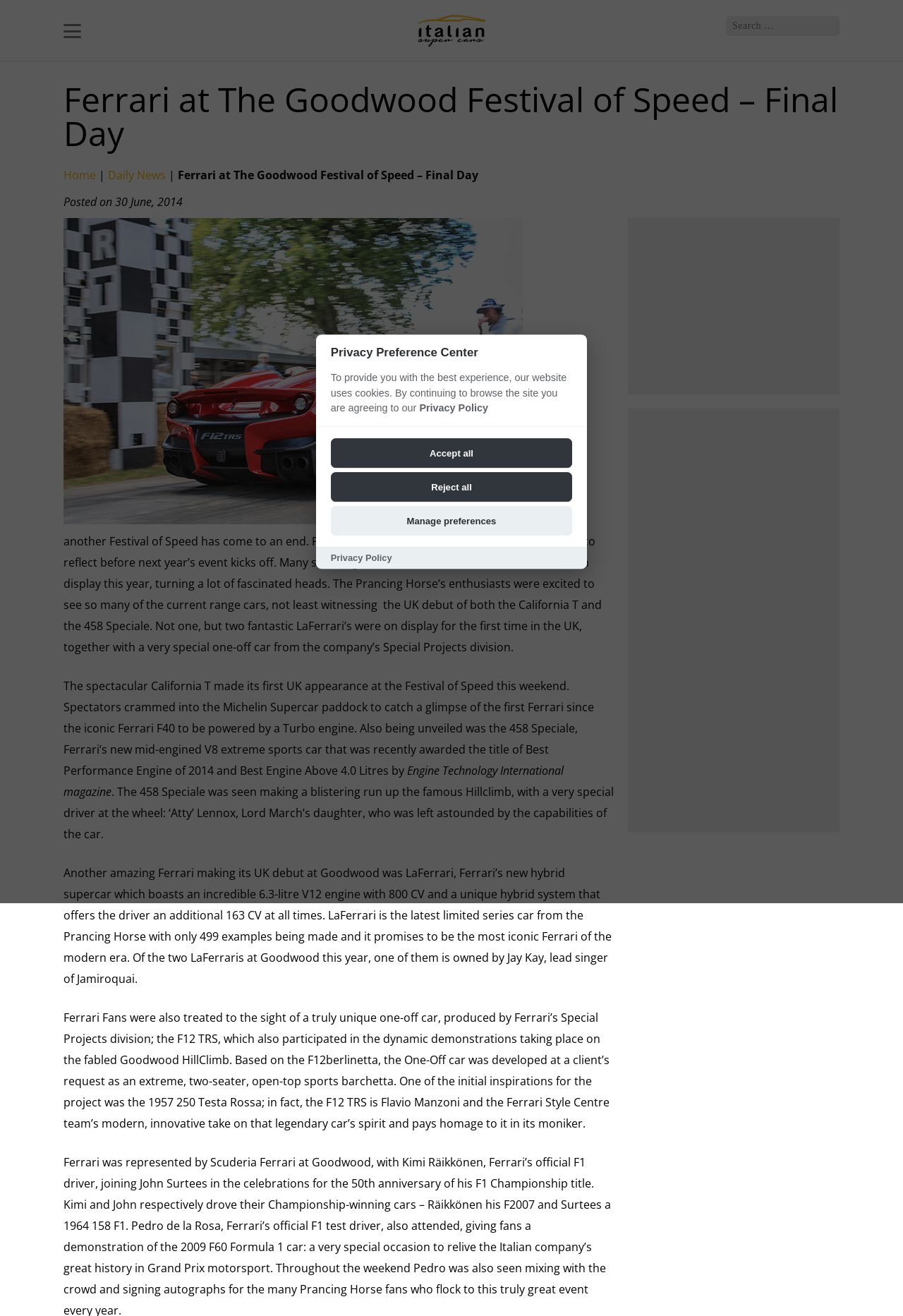What is the event being described in the article?
Look at the screenshot and provide an in-depth answer.

I read the article and found that it's talking about the Goodwood Festival of Speed, which is an event where Ferrari cars are being showcased.